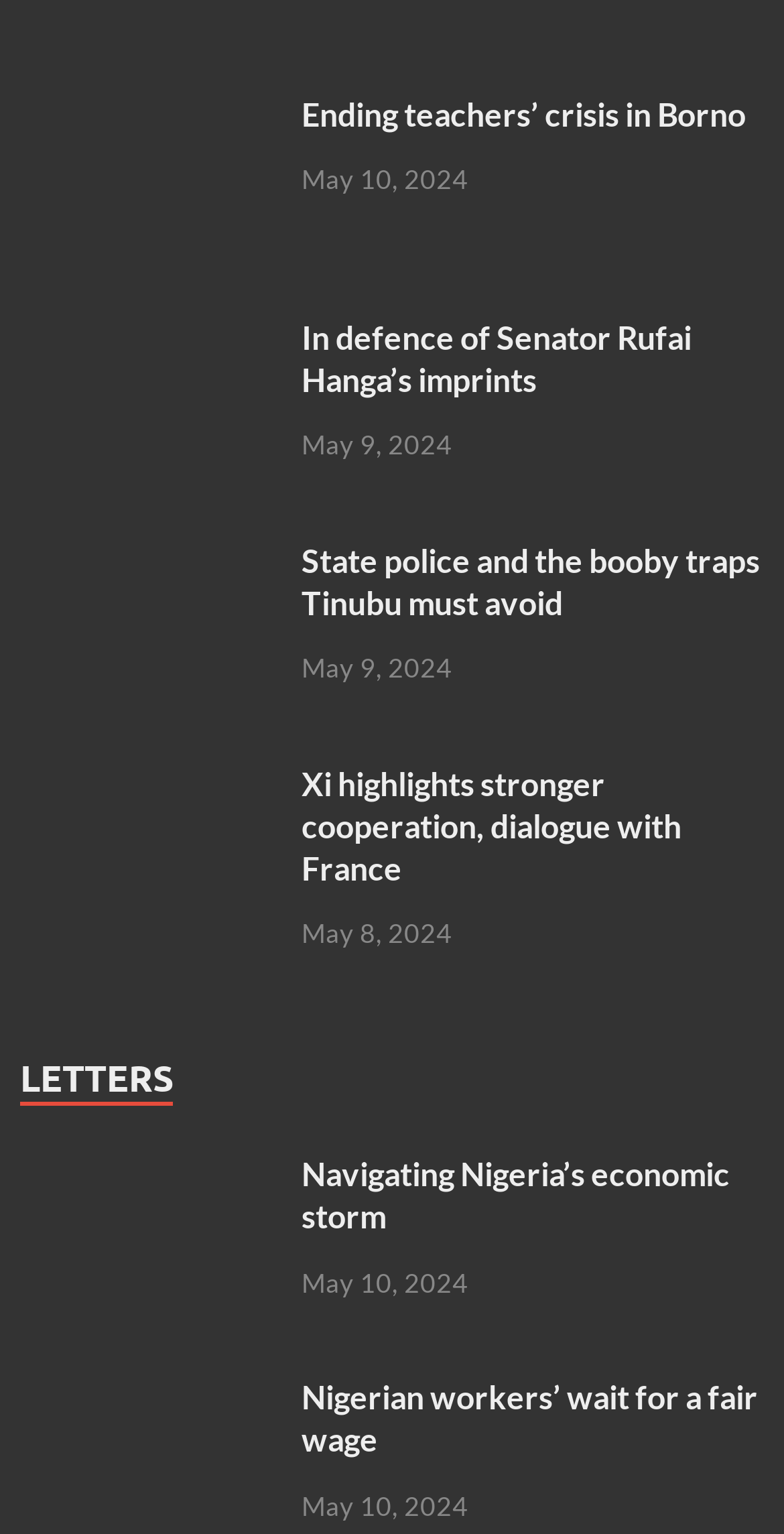Identify the bounding box coordinates of the area that should be clicked in order to complete the given instruction: "View article about Xi's highlights on stronger cooperation with France". The bounding box coordinates should be four float numbers between 0 and 1, i.e., [left, top, right, bottom].

[0.385, 0.498, 0.974, 0.58]